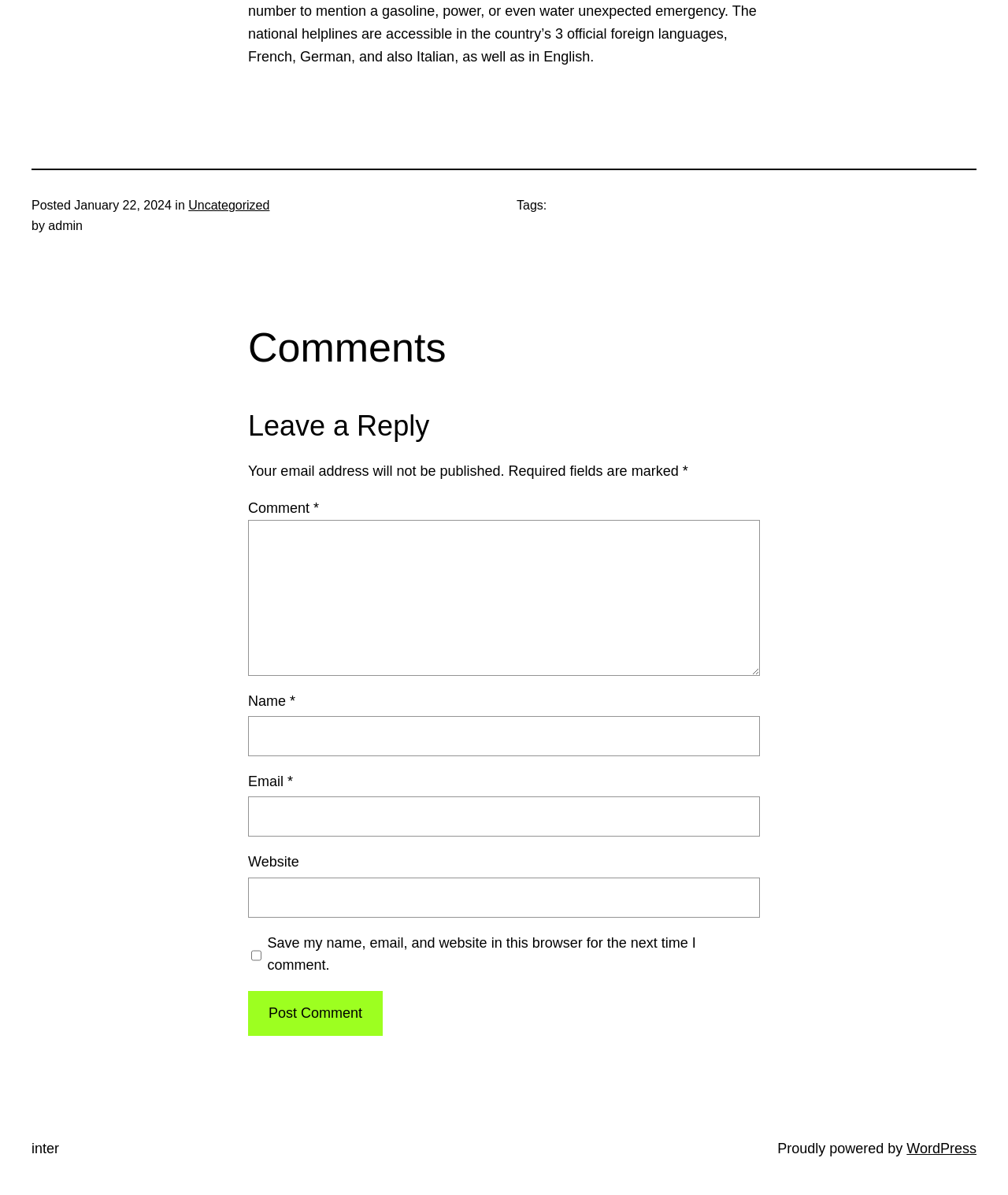Indicate the bounding box coordinates of the clickable region to achieve the following instruction: "Click to post your comment."

[0.246, 0.829, 0.38, 0.867]